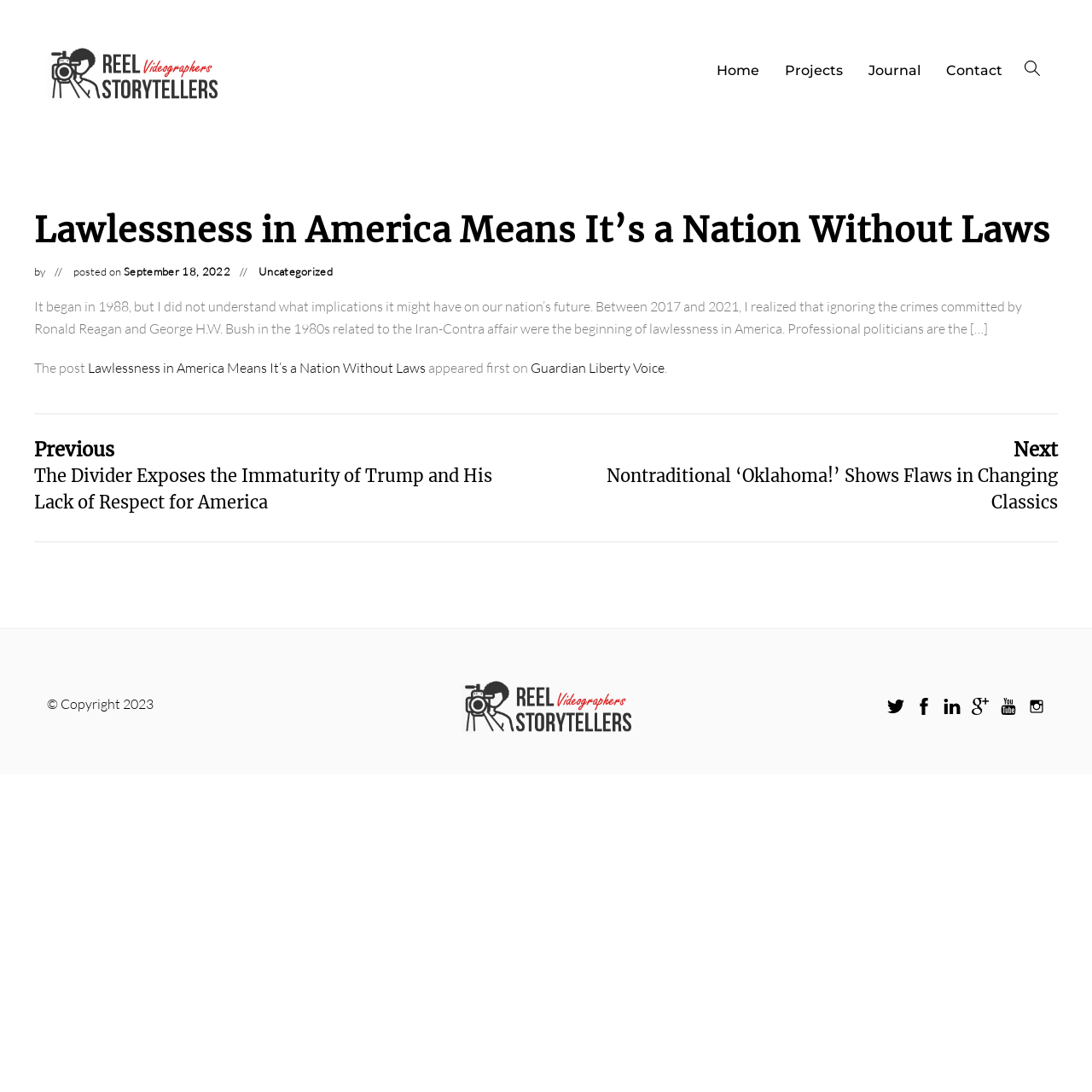Using the elements shown in the image, answer the question comprehensively: What is the name of the website?

I determined the name of the website by looking at the root element 'Lawlessness in America Means It’s a Nation Without Laws - REEL Storytellers' which indicates that the website is named REEL Storytellers.